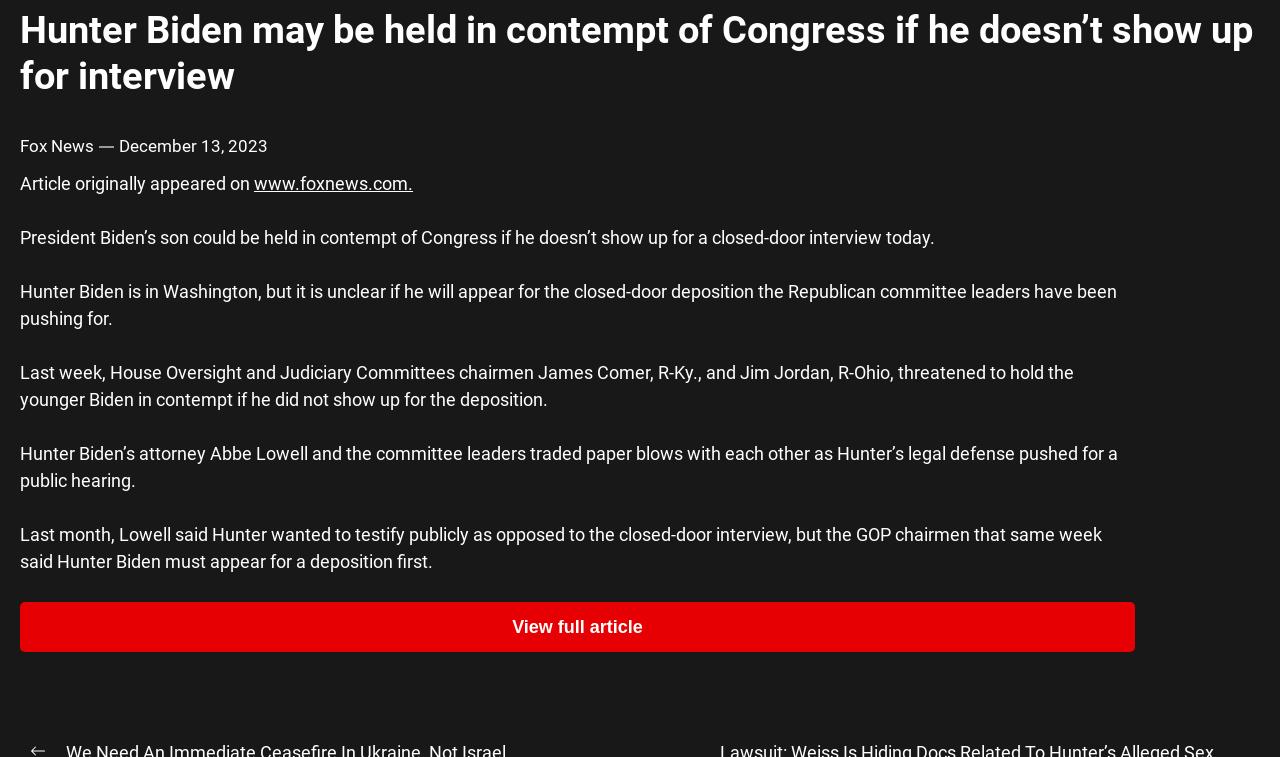Please reply to the following question using a single word or phrase: 
What is the name of the news organization?

Fox News